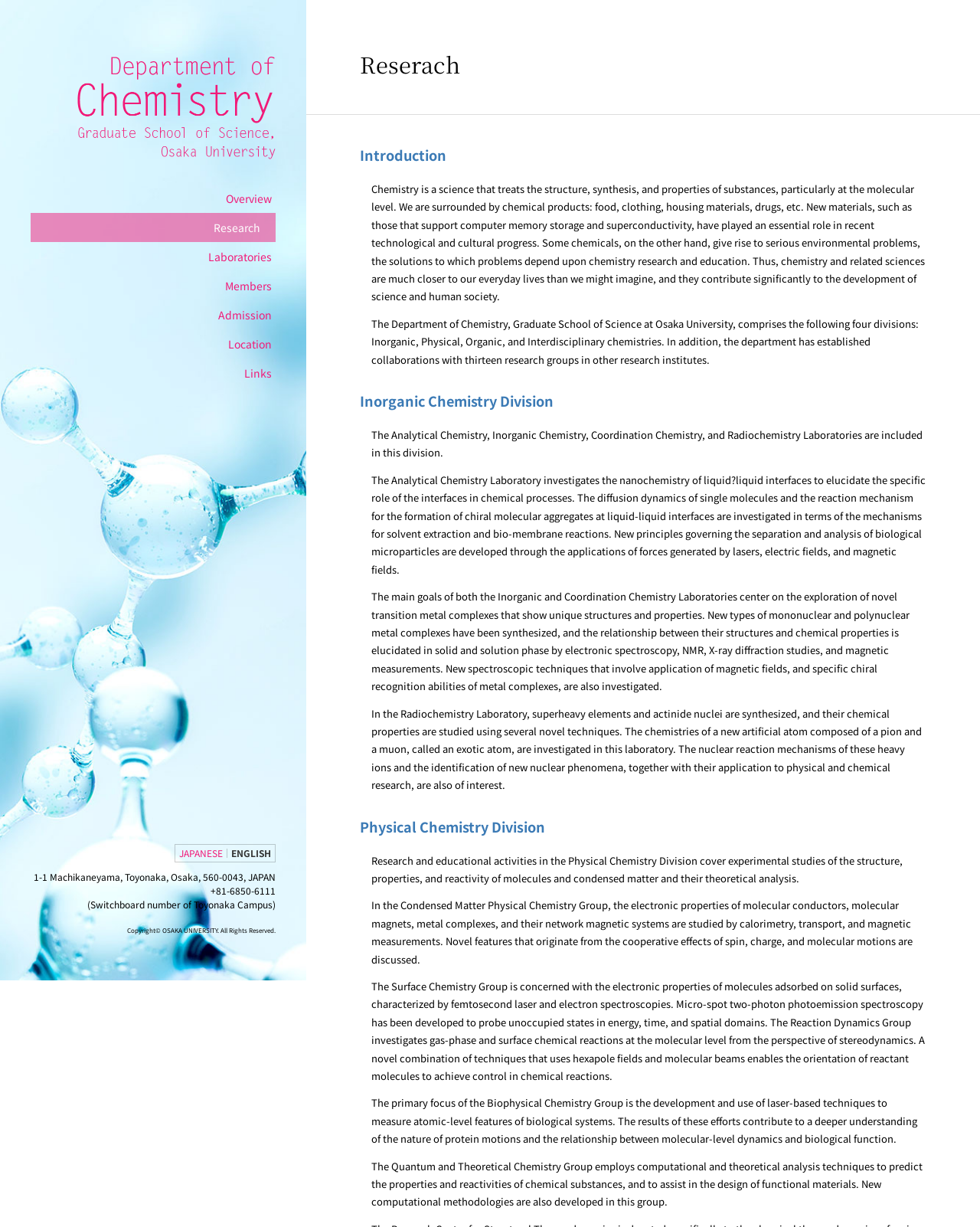Please provide the bounding box coordinates for the element that needs to be clicked to perform the instruction: "Click the 'Overview' link". The coordinates must consist of four float numbers between 0 and 1, formatted as [left, top, right, bottom].

[0.031, 0.15, 0.281, 0.173]